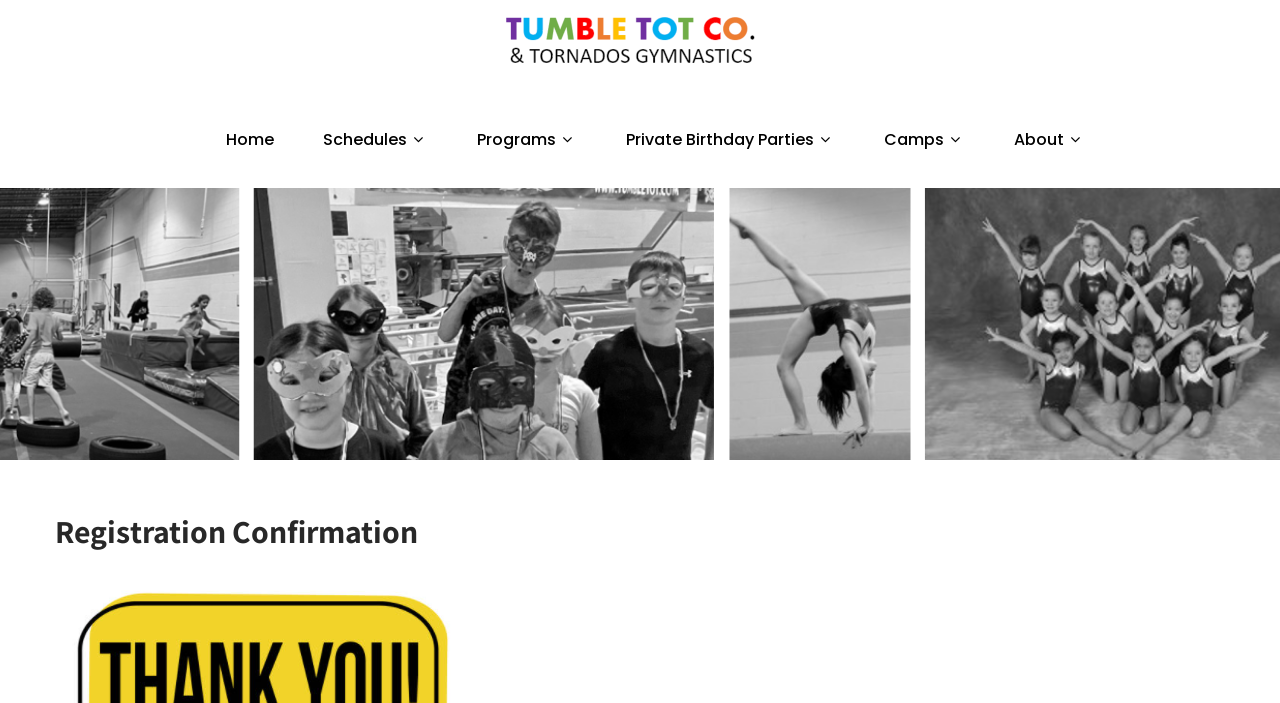What is the name of the website?
Look at the image and answer with only one word or phrase.

Tumbletot